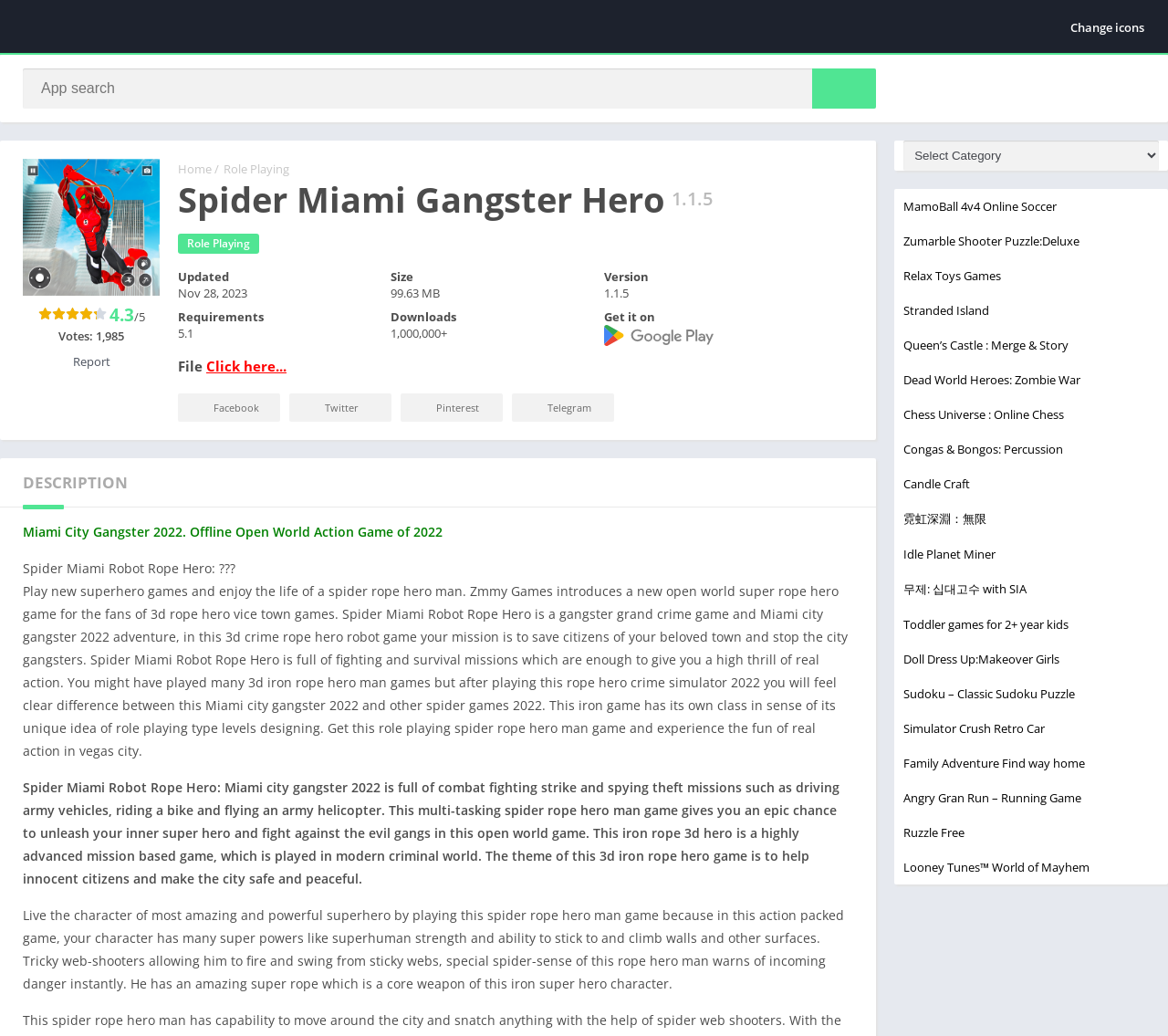Locate the bounding box of the user interface element based on this description: "aria-label="Search" name="s" placeholder="App search"".

[0.02, 0.066, 0.75, 0.105]